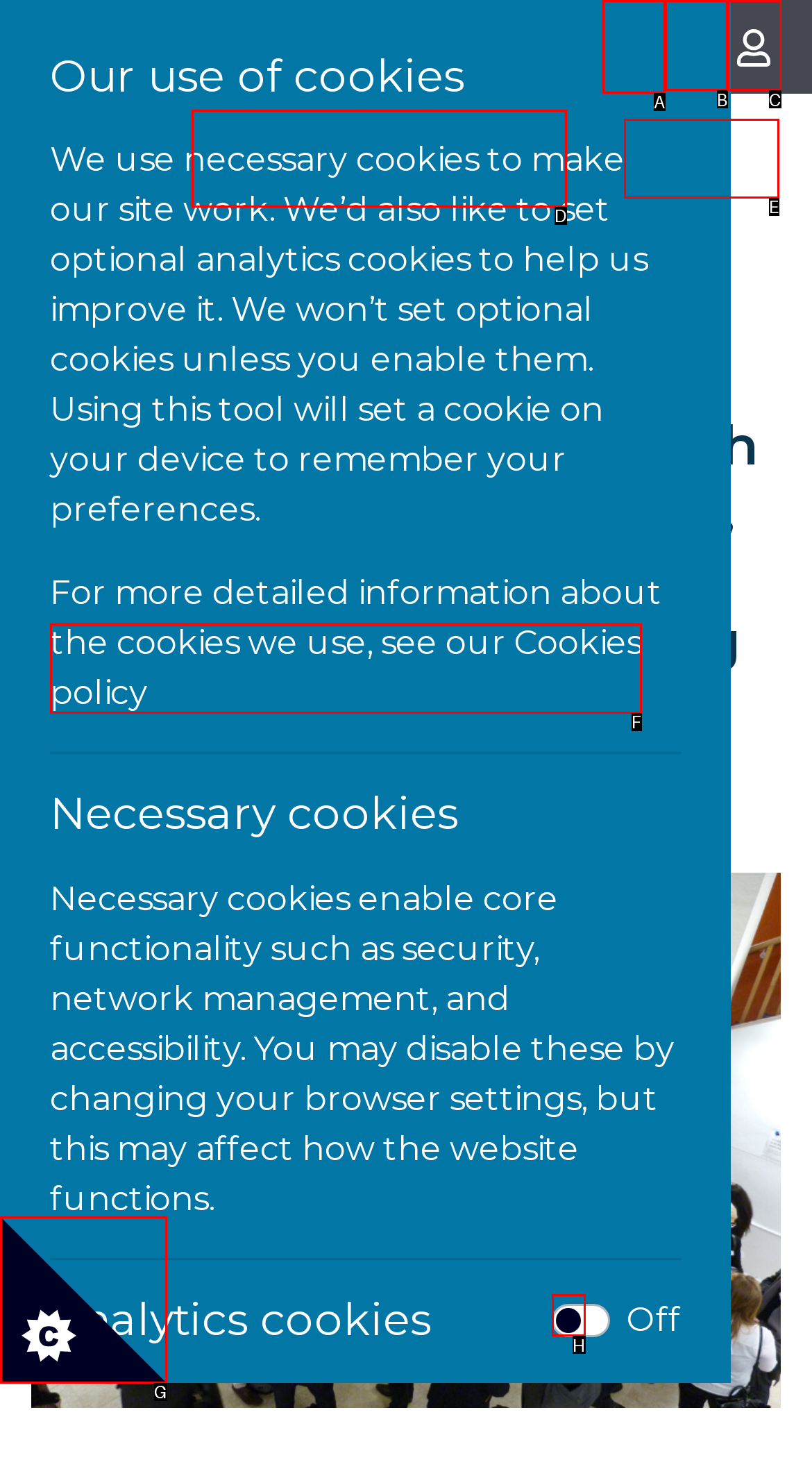Identify the HTML element to select in order to accomplish the following task: Search something
Reply with the letter of the chosen option from the given choices directly.

E